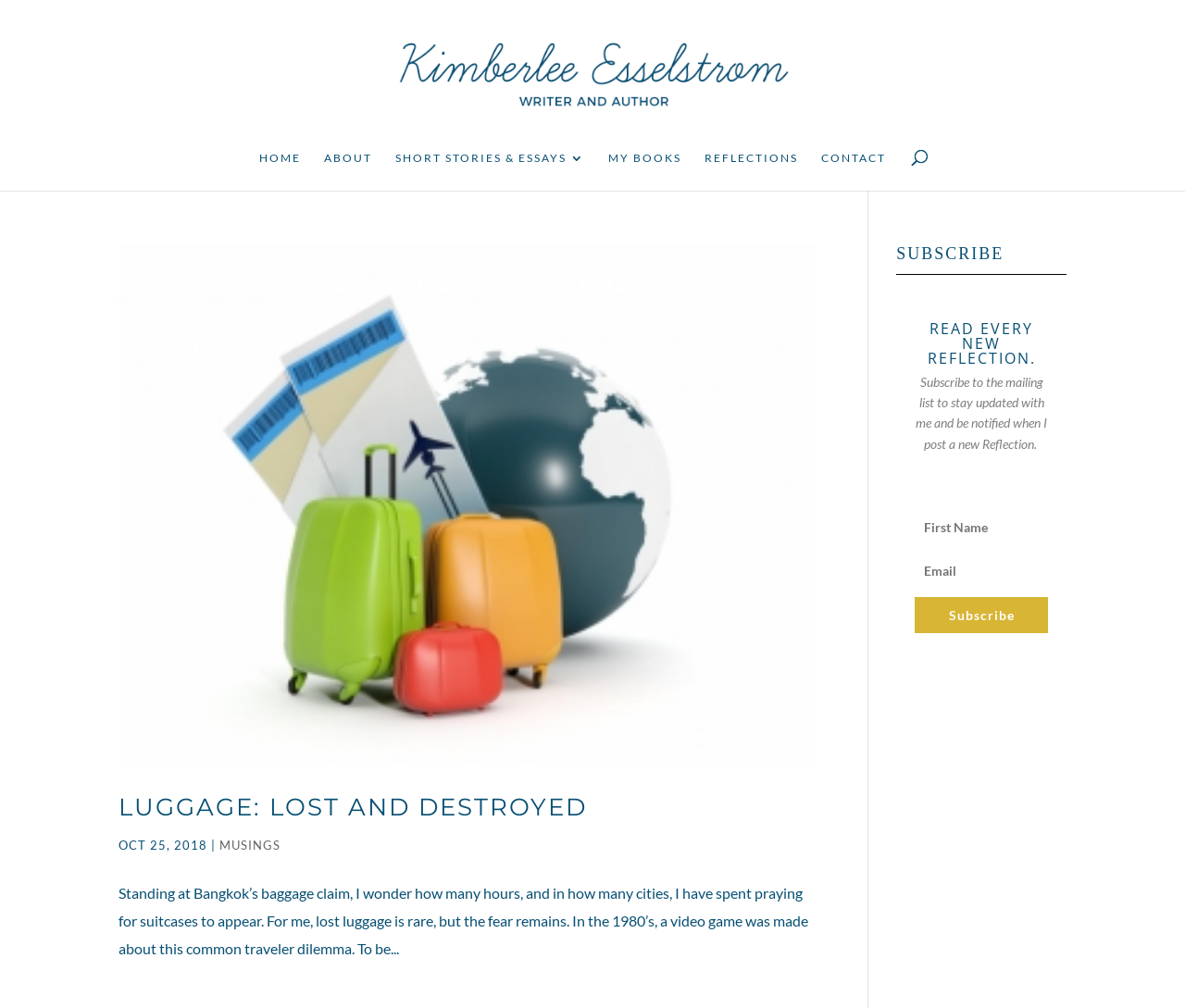Please predict the bounding box coordinates (top-left x, top-left y, bottom-right x, bottom-right y) for the UI element in the screenshot that fits the description: title="Fundlan crypto and forex magazine"

None